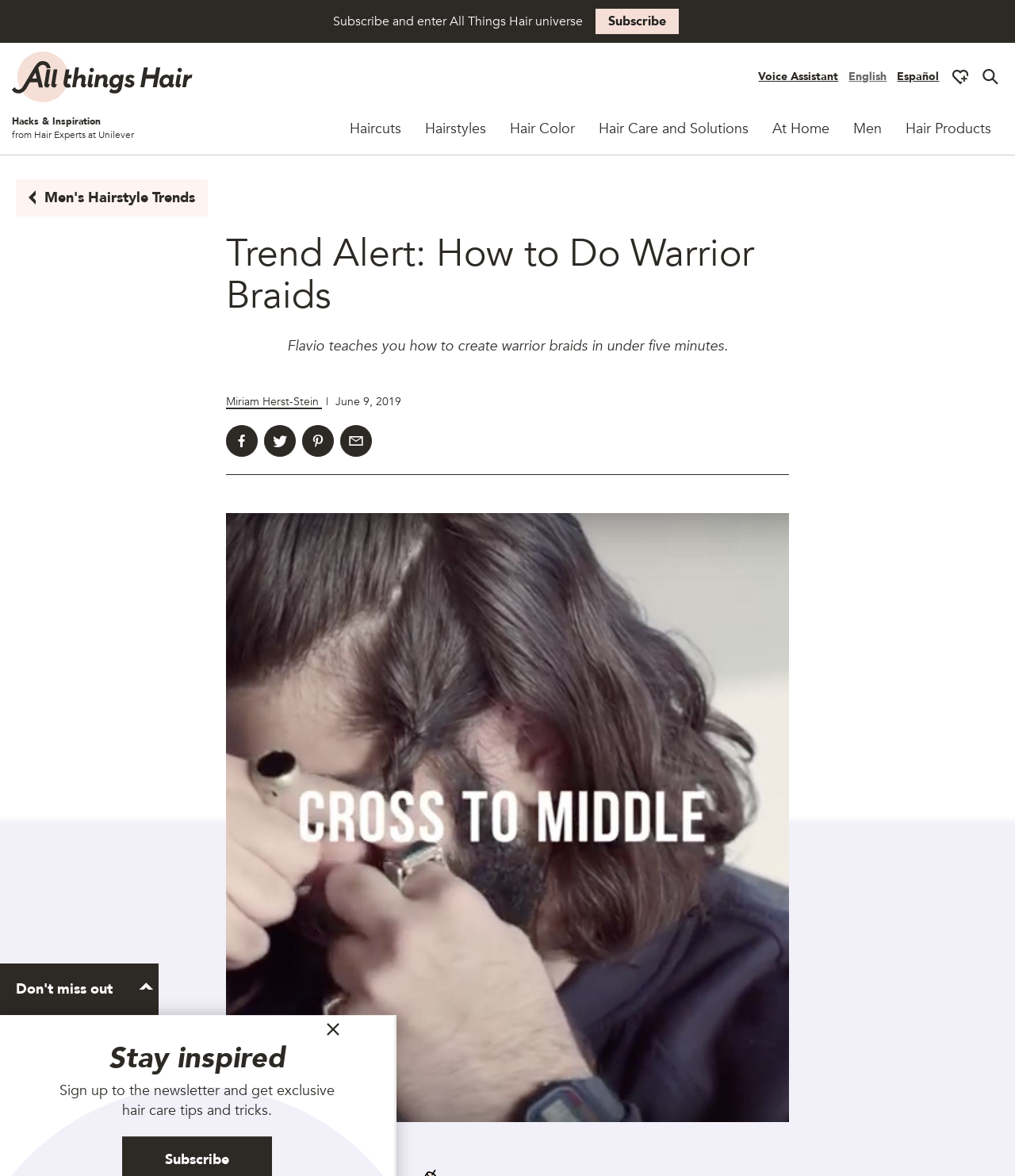What is the language of the webpage?
Respond with a short answer, either a single word or a phrase, based on the image.

English